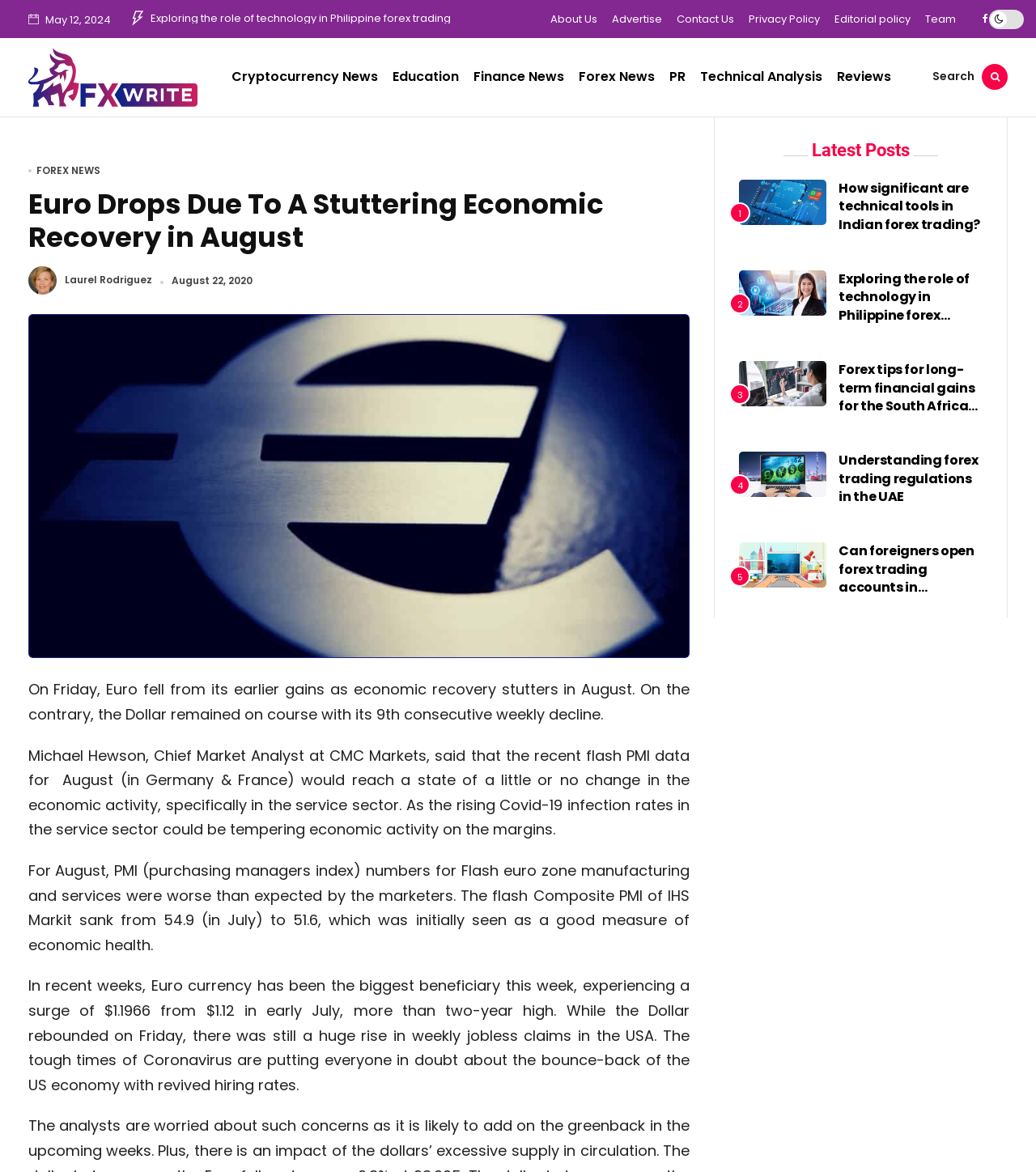Write an extensive caption that covers every aspect of the webpage.

This webpage appears to be a news article about the Euro's decline due to stuttering economic recovery in August. At the top of the page, there is a date "May 12, 2024" and several links to related articles, including "Forex tips for long-term financial gains for the South African traders" and "Understanding forex trading regulations in the UAE". 

Below these links, there are social media links to Facebook and Twitter, followed by a navigation menu with links to "About Us", "Advertise", "Contact Us", "Privacy Policy", "Editorial policy", and "Team". 

To the left of the navigation menu, there is a link to the "Home" page, accompanied by a small image. Below this, there are links to various categories, including "Cryptocurrency News", "Education", "Finance News", "Forex News", "PR", "Technical Analysis", and "Reviews". 

On the right side of the page, there is a search bar with a magnifying glass icon. 

The main article begins with a heading "Euro Drops Due To A Stuttering Economic Recovery in August" and is accompanied by a small image. The article discusses the Euro's decline and the Dollar's consecutive weekly decline, citing comments from Michael Hewson, Chief Market Analyst at CMC Markets. 

Below the article, there is a figure with an image related to the article. The article continues, discussing the recent flash PMI data for August in Germany and France, and its impact on the economic activity. 

Further down, there is a section titled "Latest Posts" with four articles, each with a heading, a link, and an image. The articles are about technical tools in Indian forex trading, the role of technology in Philippine forex trading, forex tips for long-term financial gains for South African traders, and understanding forex trading regulations in the UAE.